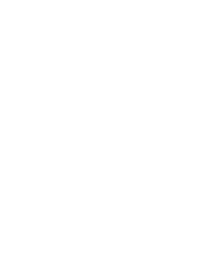Thoroughly describe everything you see in the image.

The image features a stylized, minimalistic vector illustration of a classic light bulb. The bulb is depicted in a solid, dark hue, emphasizing its iconic shape. This design element symbolizes ideas, innovation, and creativity, often associated with the concept of "thinking outside the box." The simplicity of the illustration allows it to blend seamlessly into various contexts, making it suitable for use in design, educational materials, or branding that focuses on inspiration and problem-solving. The clean lines and lack of intricate details give it a modern appeal that can attract a diverse audience.